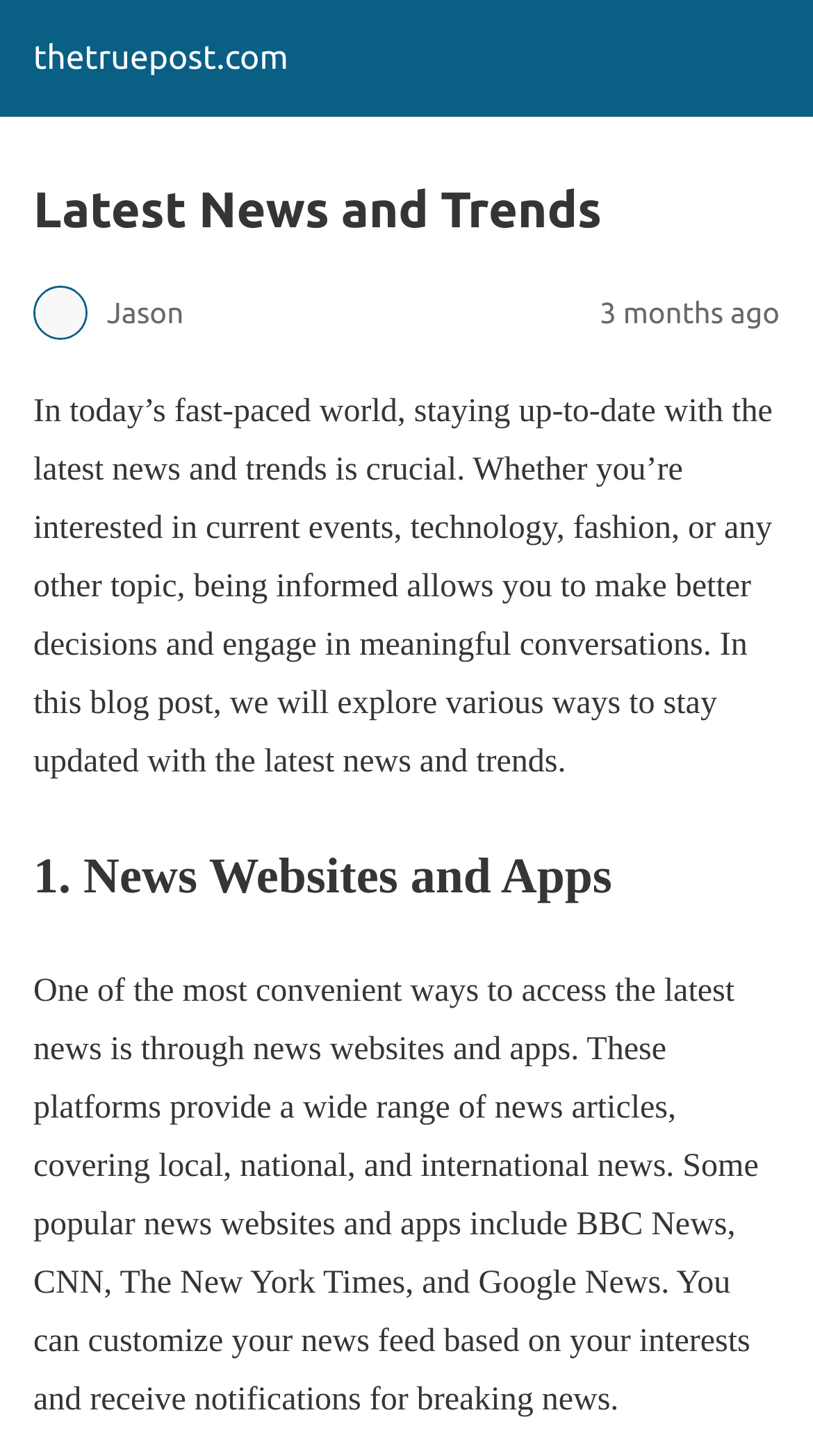Extract the main title from the webpage and generate its text.

Latest News and Trends